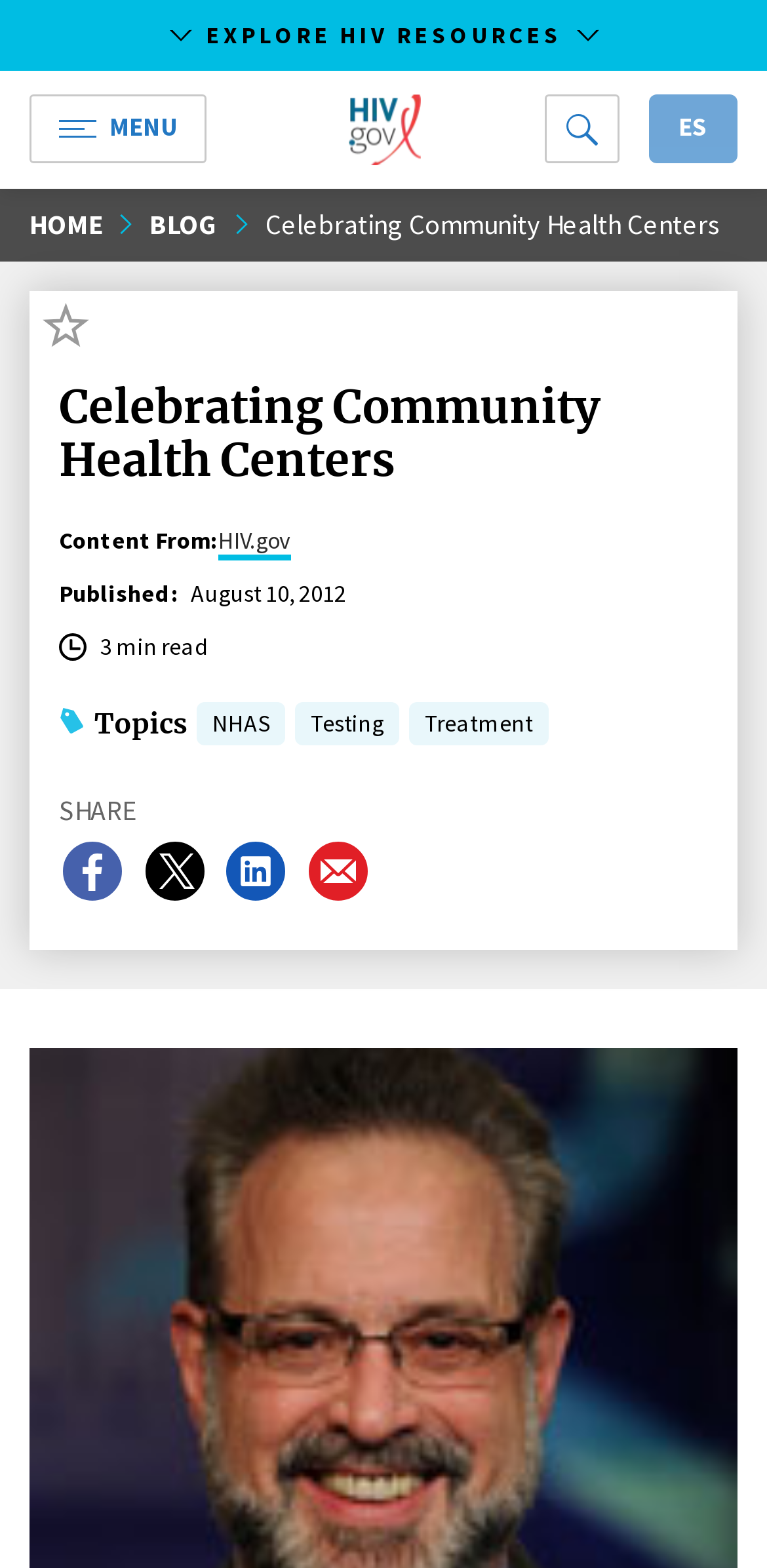Summarize the contents and layout of the webpage in detail.

The webpage is about celebrating community health centers, specifically on HIV.gov, the US Government's gateway to federal HIV policies, programs, and resources to end the HIV epidemic. 

At the top of the page, there are several buttons and links, including "EXPLORE HIV RESOURCES", "MENU", the HIV.gov logo, and a language selection button. 

Below these top elements, there is a navigation breadcrumb section with links to "HOME" and "BLOG", as well as a generic element displaying the title "Celebrating Community Health Centers". 

Further down, there is a button to bookmark the article, accompanied by the text "Favorite Article". The main content of the page is headed by a title "Celebrating Community Health Centers", followed by information on the content source, publication date, and reading time. 

There are also several buttons categorized under "Topics", including "NHAS", "Testing", and "Treatment". 

At the bottom of the page, there is a section for sharing the content on various social media platforms, including Facebook, Twitter, LinkedIn, and Email.